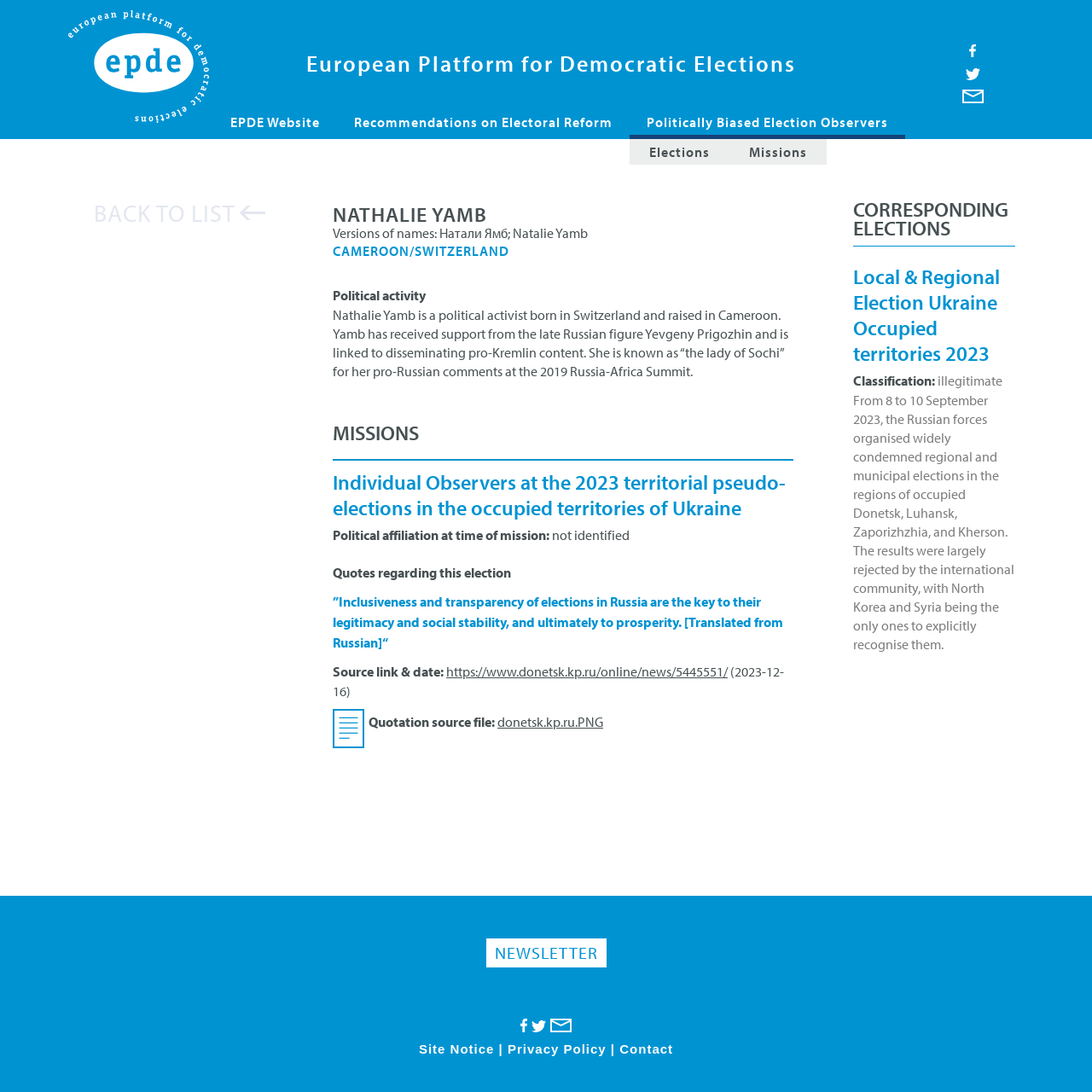Extract the bounding box for the UI element that matches this description: "Back to List".

[0.086, 0.181, 0.243, 0.209]